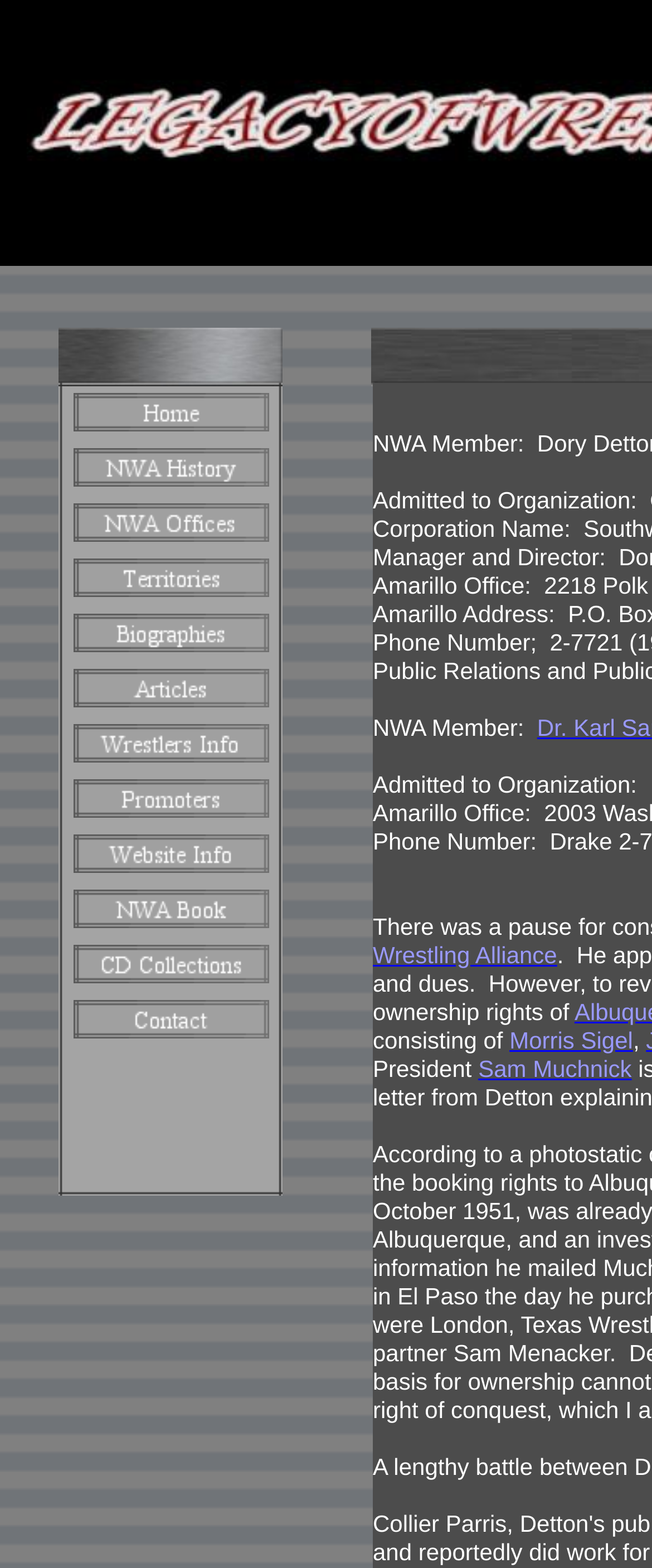How many rows are in the table?
Refer to the screenshot and respond with a concise word or phrase.

49